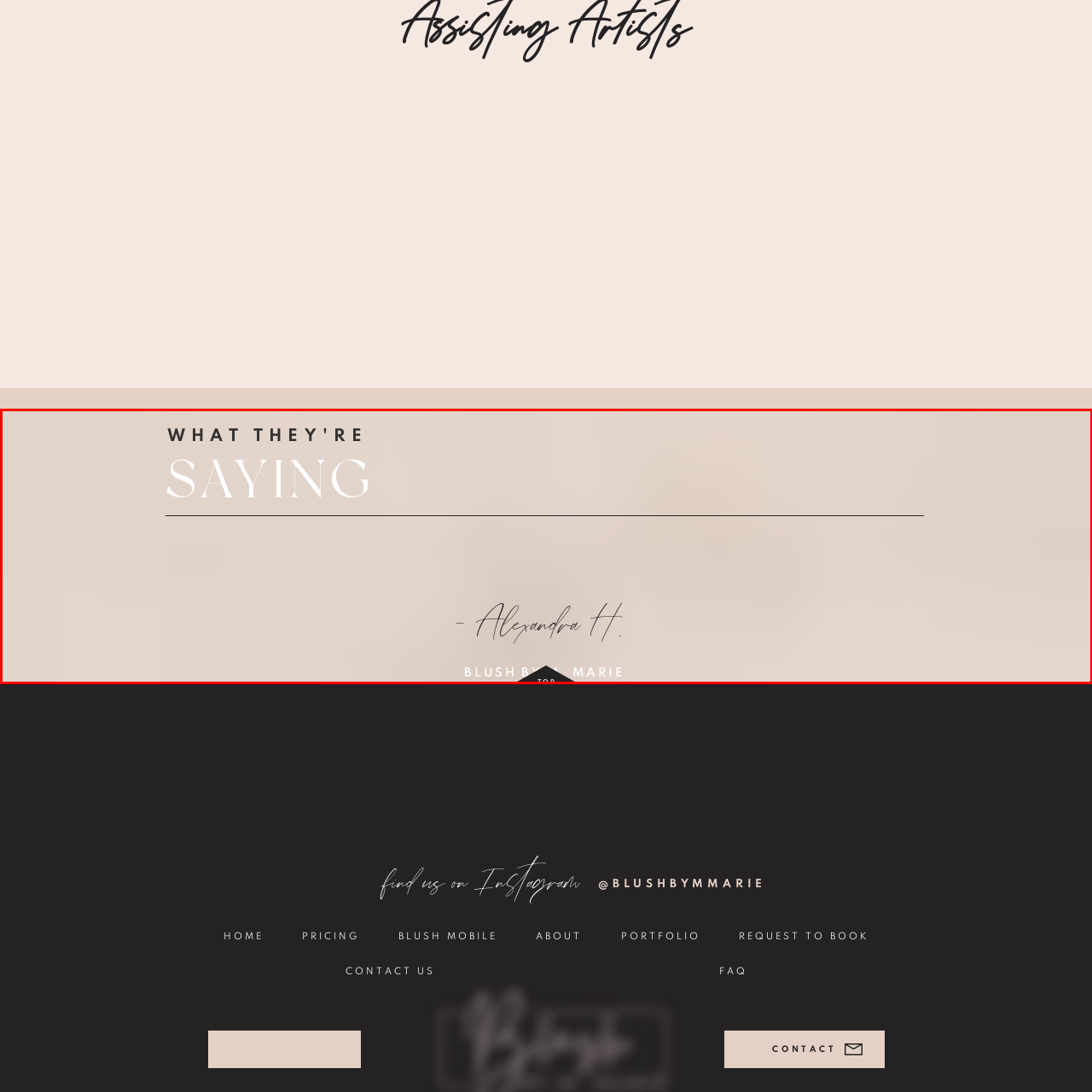Observe the image enclosed by the red rectangle, What is the branding displayed in the image?
 Give a single word or phrase as your answer.

BLUSH BY M. MARIE